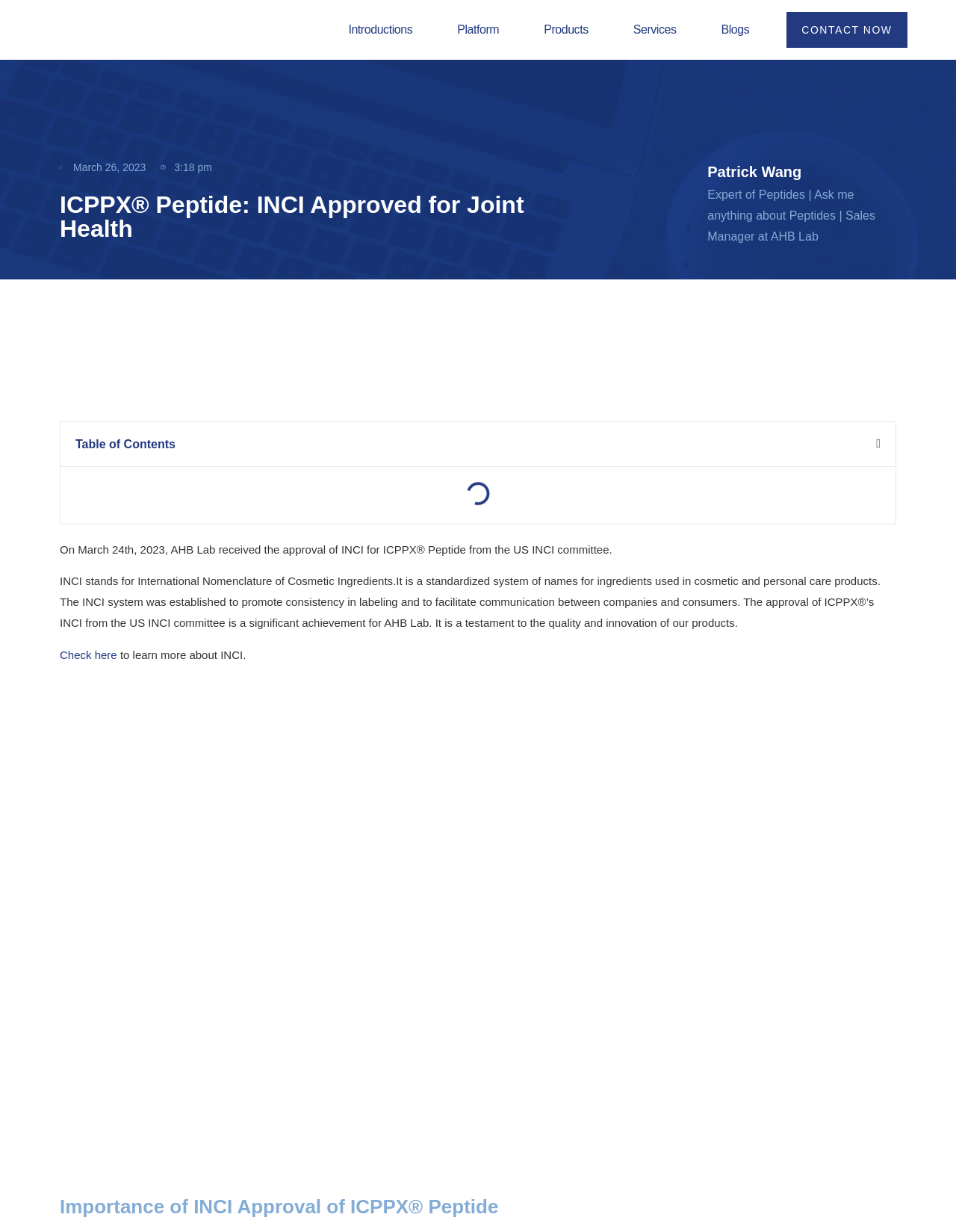Identify the bounding box coordinates for the element that needs to be clicked to fulfill this instruction: "Go to Introductions". Provide the coordinates in the format of four float numbers between 0 and 1: [left, top, right, bottom].

[0.357, 0.015, 0.439, 0.034]